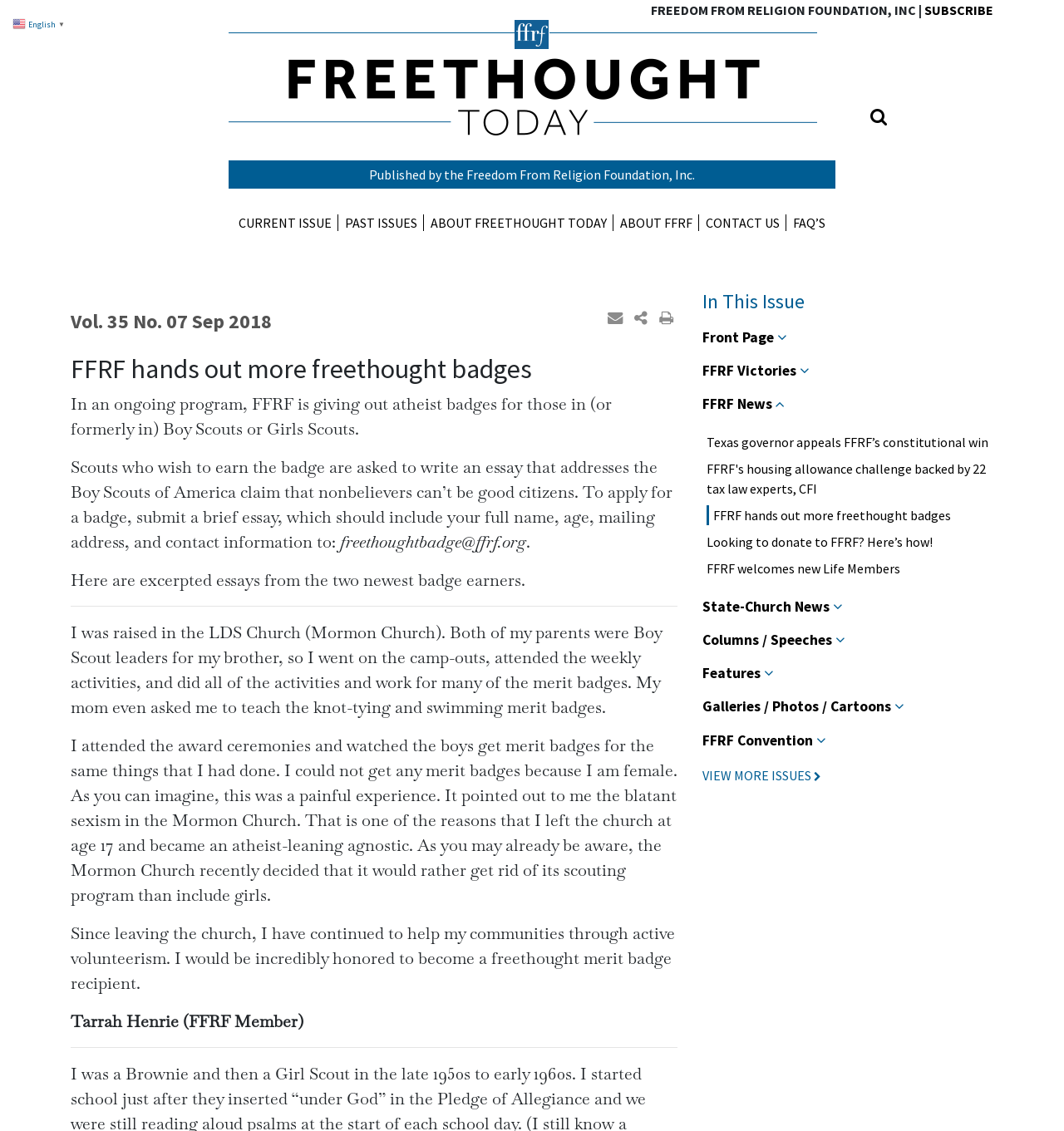Describe every aspect of the webpage in a detailed manner.

The webpage is about the Freedom From Religion Foundation (FFRF) and its publication, Freethought Today. At the top of the page, there is a header section with the organization's name and a link to subscribe. Below this, there is a navigation menu with links to the current issue, past issues, and other sections of the website.

The main content of the page is divided into two columns. The left column has a heading that reads "FFRF hands out more freethought badges" and a brief introduction to the program. Below this, there are two essays from individuals who have earned the badge, along with their names and titles.

The right column has a heading that reads "In This Issue" and lists various sections of the publication, including Front Page, FFRF Victories, FFRF News, State-Church News, Columns/Speeches, Features, Galleries/Photos/Cartoons, and FFRF Convention. Each section has a list of links to specific articles or features.

There are also several links and buttons scattered throughout the page, including a search bar, a link to view more issues, and a link to donate to FFRF. At the very top of the page, there is a language selection dropdown menu with an English flag icon.

In terms of layout, the page has a clean and organized structure, with clear headings and concise text. The use of columns and sections helps to break up the content and make it easier to navigate. There are no images on the page, aside from the English flag icon and a few icons used in the navigation menu.